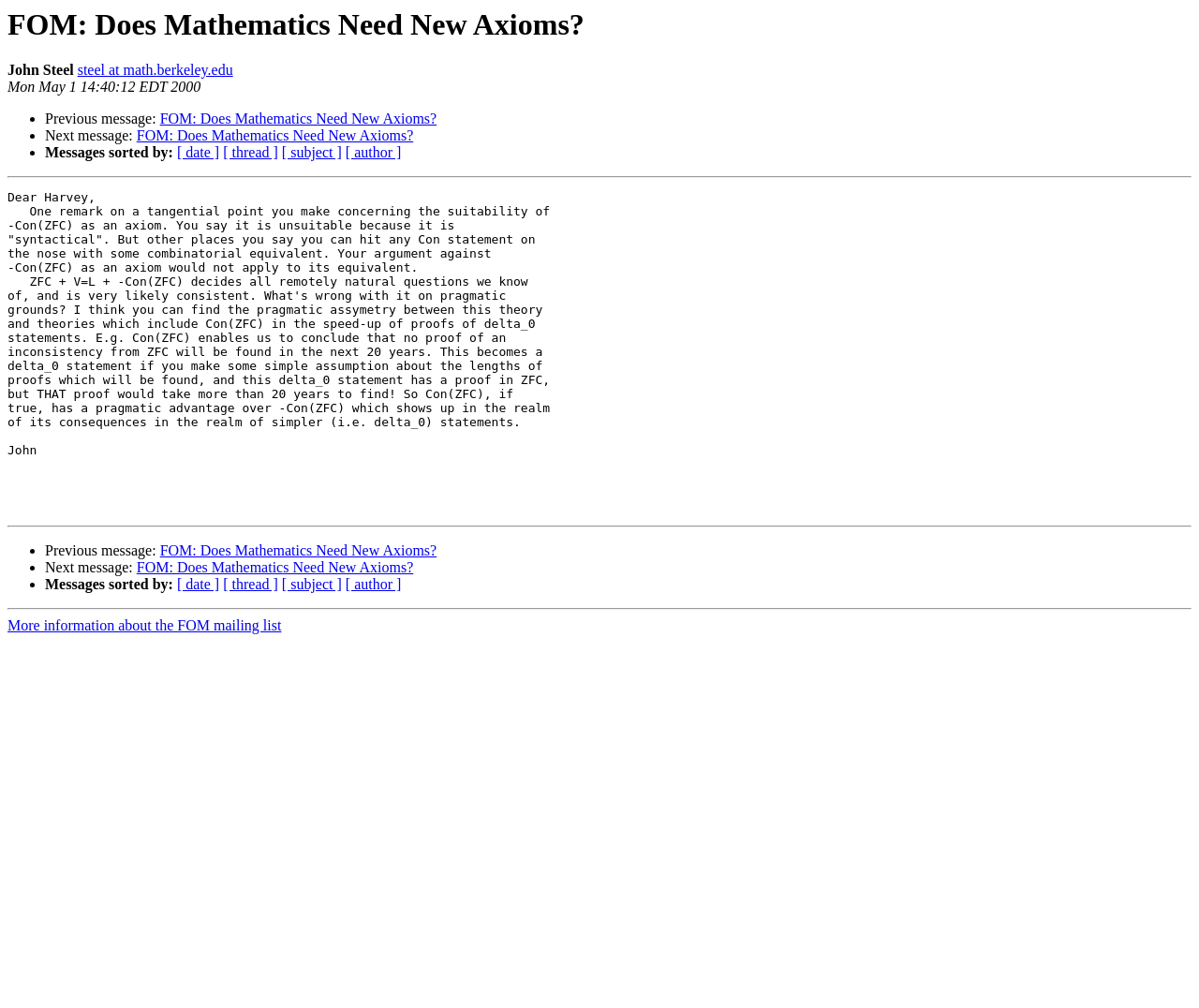Can you identify the bounding box coordinates of the clickable region needed to carry out this instruction: 'Visit John's homepage'? The coordinates should be four float numbers within the range of 0 to 1, stated as [left, top, right, bottom].

[0.065, 0.062, 0.194, 0.078]